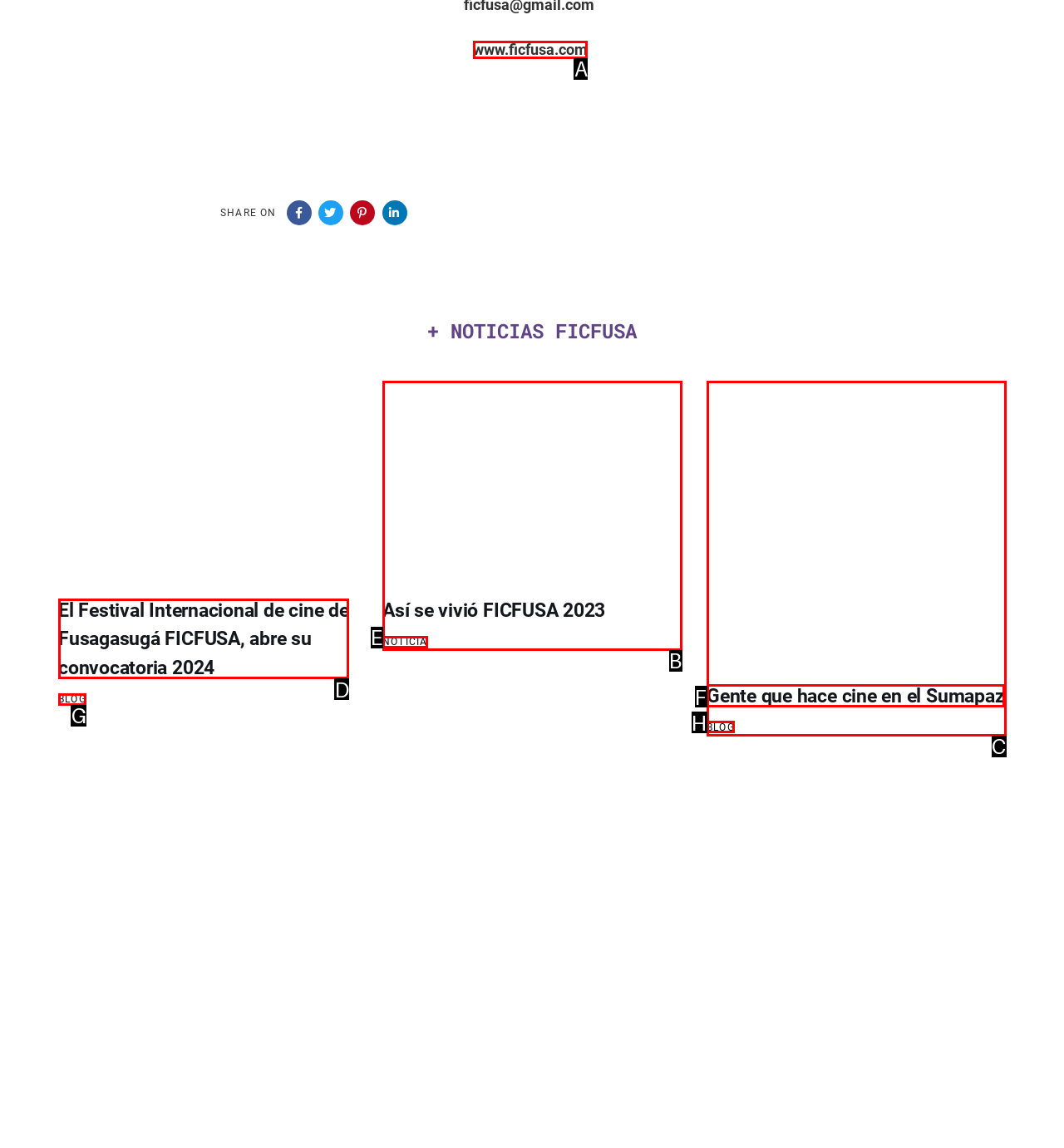Identify the HTML element to select in order to accomplish the following task: Visit FICFUSA website
Reply with the letter of the chosen option from the given choices directly.

A